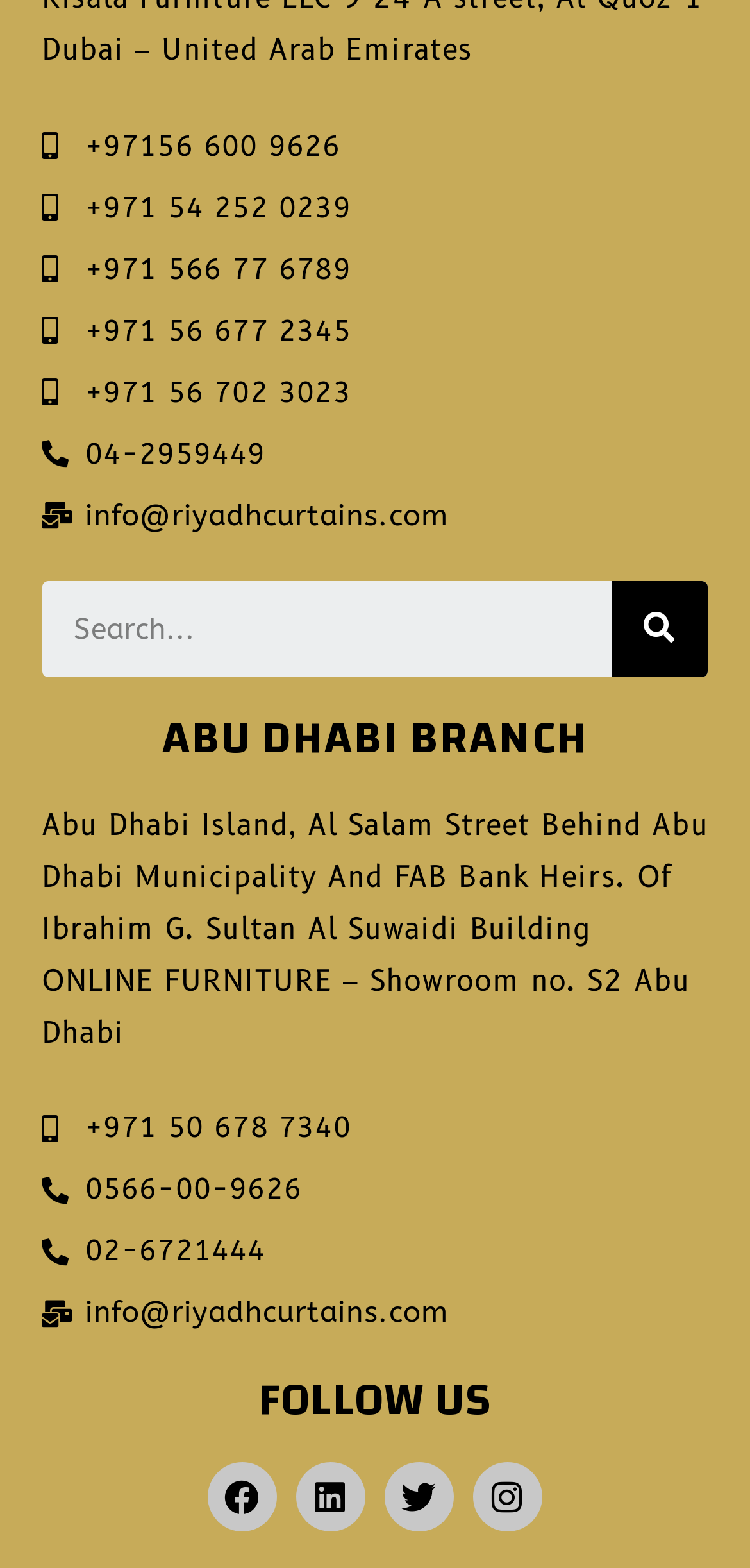Find the bounding box coordinates of the clickable element required to execute the following instruction: "Send an email to info@riyadhcurtains.com". Provide the coordinates as four float numbers between 0 and 1, i.e., [left, top, right, bottom].

[0.056, 0.312, 0.944, 0.346]